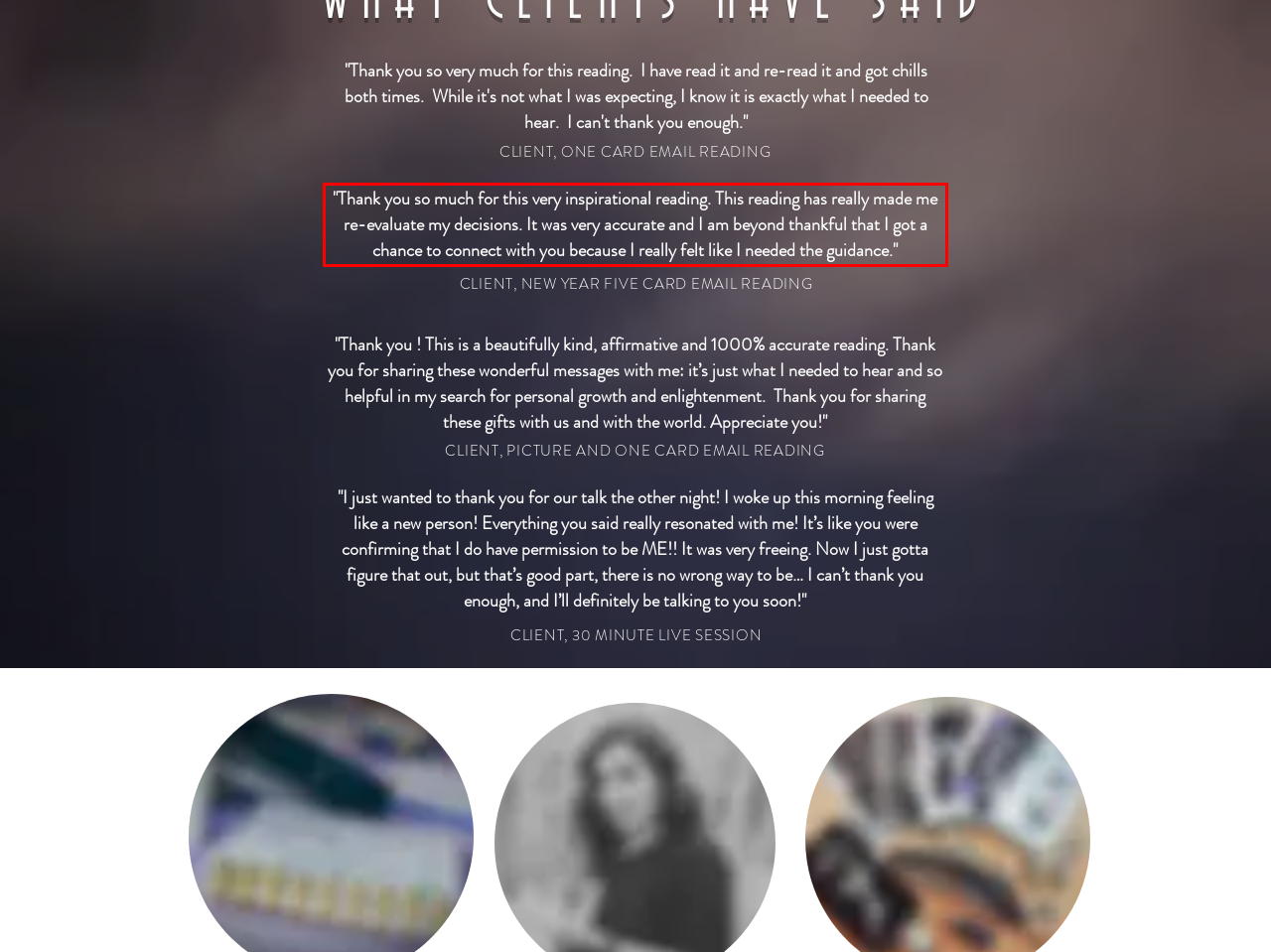Analyze the screenshot of the webpage and extract the text from the UI element that is inside the red bounding box.

"Thank you so much for this very inspirational reading. This reading has really made me re-evaluate my decisions. It was very accurate and I am beyond thankful that I got a chance to connect with you because I really felt like I needed the guidance."